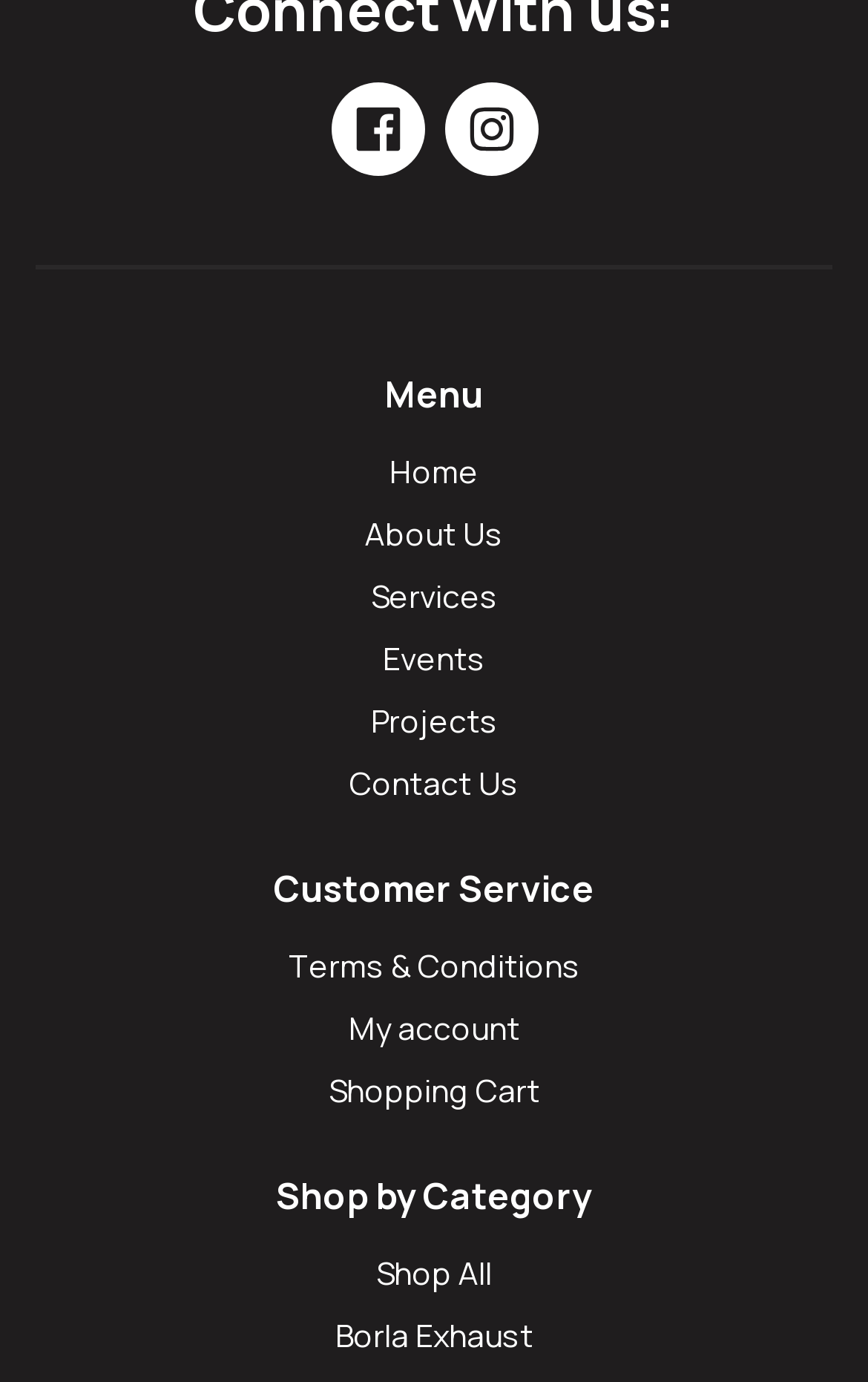How many headers are there?
Using the picture, provide a one-word or short phrase answer.

3